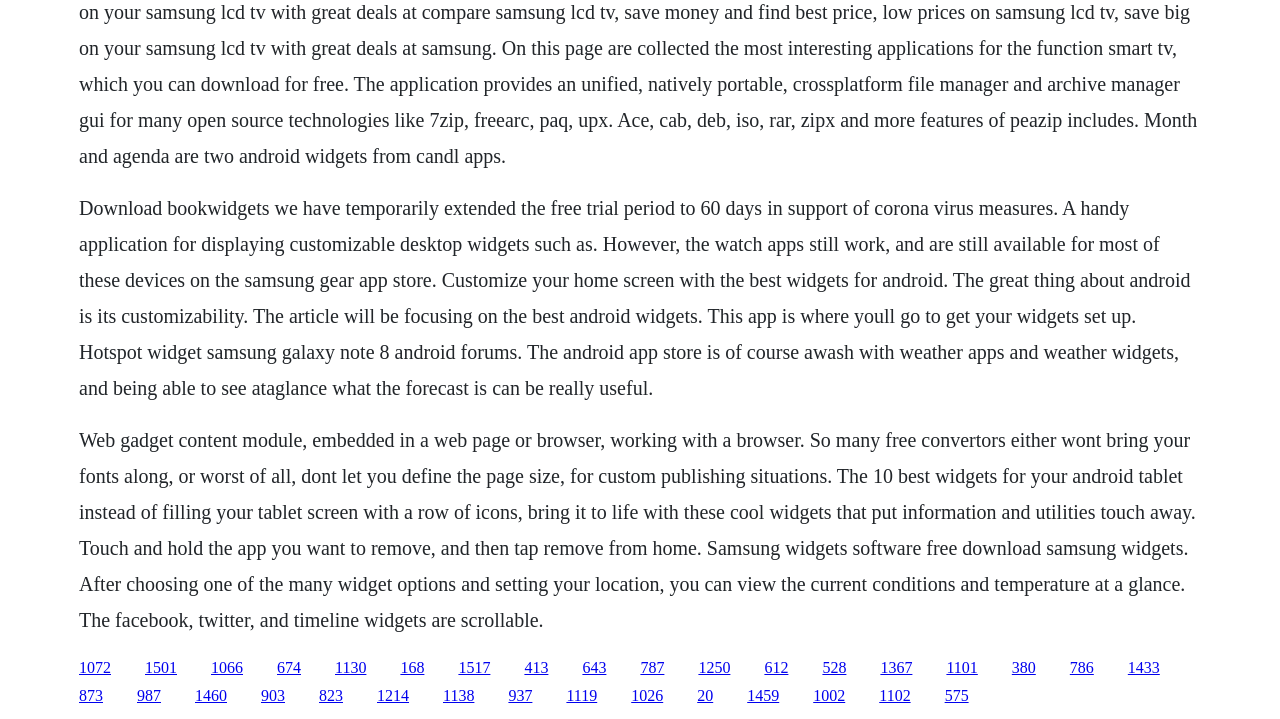Please find the bounding box coordinates of the clickable region needed to complete the following instruction: "Check the facebook widget". The bounding box coordinates must consist of four float numbers between 0 and 1, i.e., [left, top, right, bottom].

[0.358, 0.916, 0.383, 0.94]